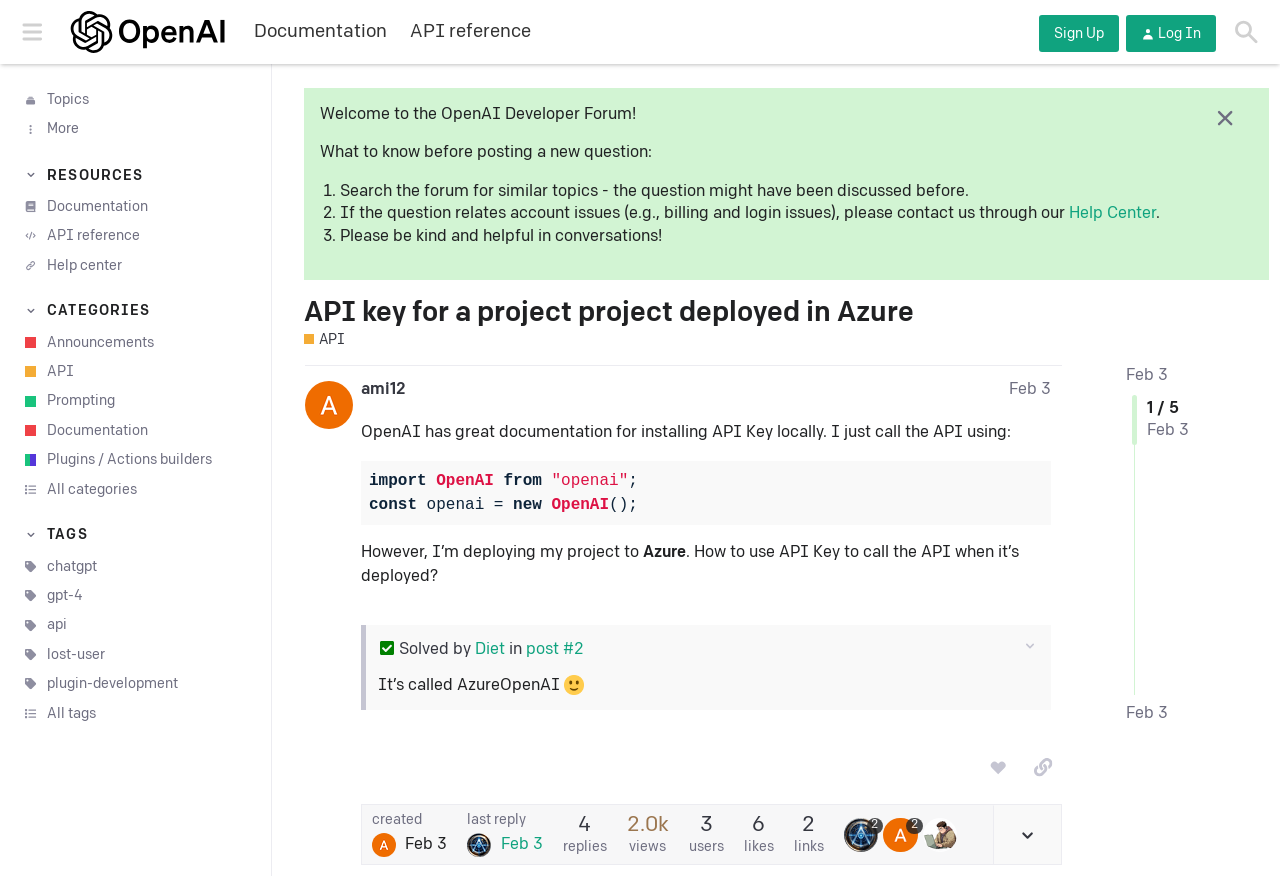Pinpoint the bounding box coordinates of the element that must be clicked to accomplish the following instruction: "Click on the 'Sign Up' button". The coordinates should be in the format of four float numbers between 0 and 1, i.e., [left, top, right, bottom].

[0.812, 0.018, 0.874, 0.059]